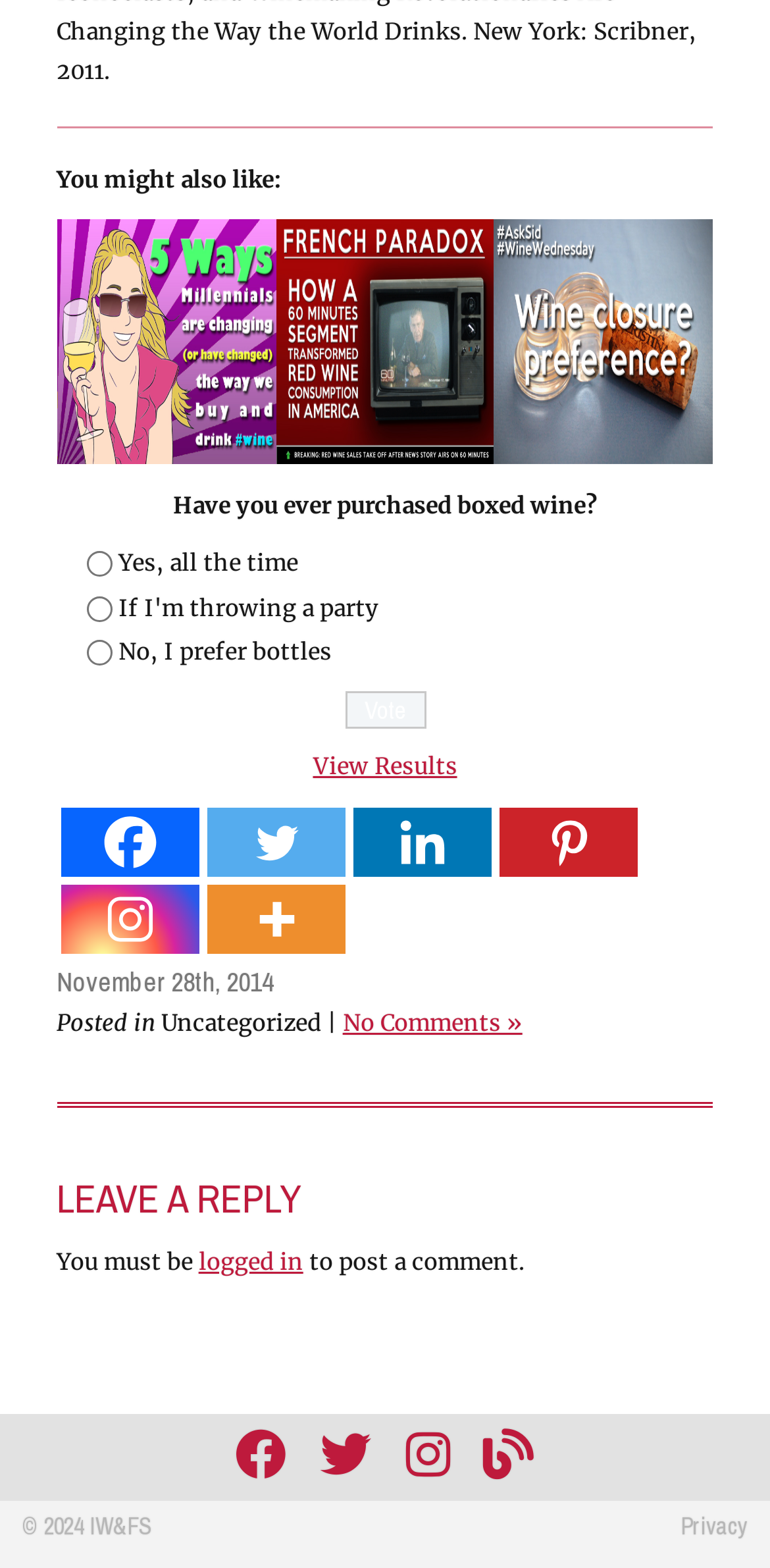Please identify the bounding box coordinates of the element's region that needs to be clicked to fulfill the following instruction: "Share on Facebook". The bounding box coordinates should consist of four float numbers between 0 and 1, i.e., [left, top, right, bottom].

[0.078, 0.515, 0.258, 0.559]